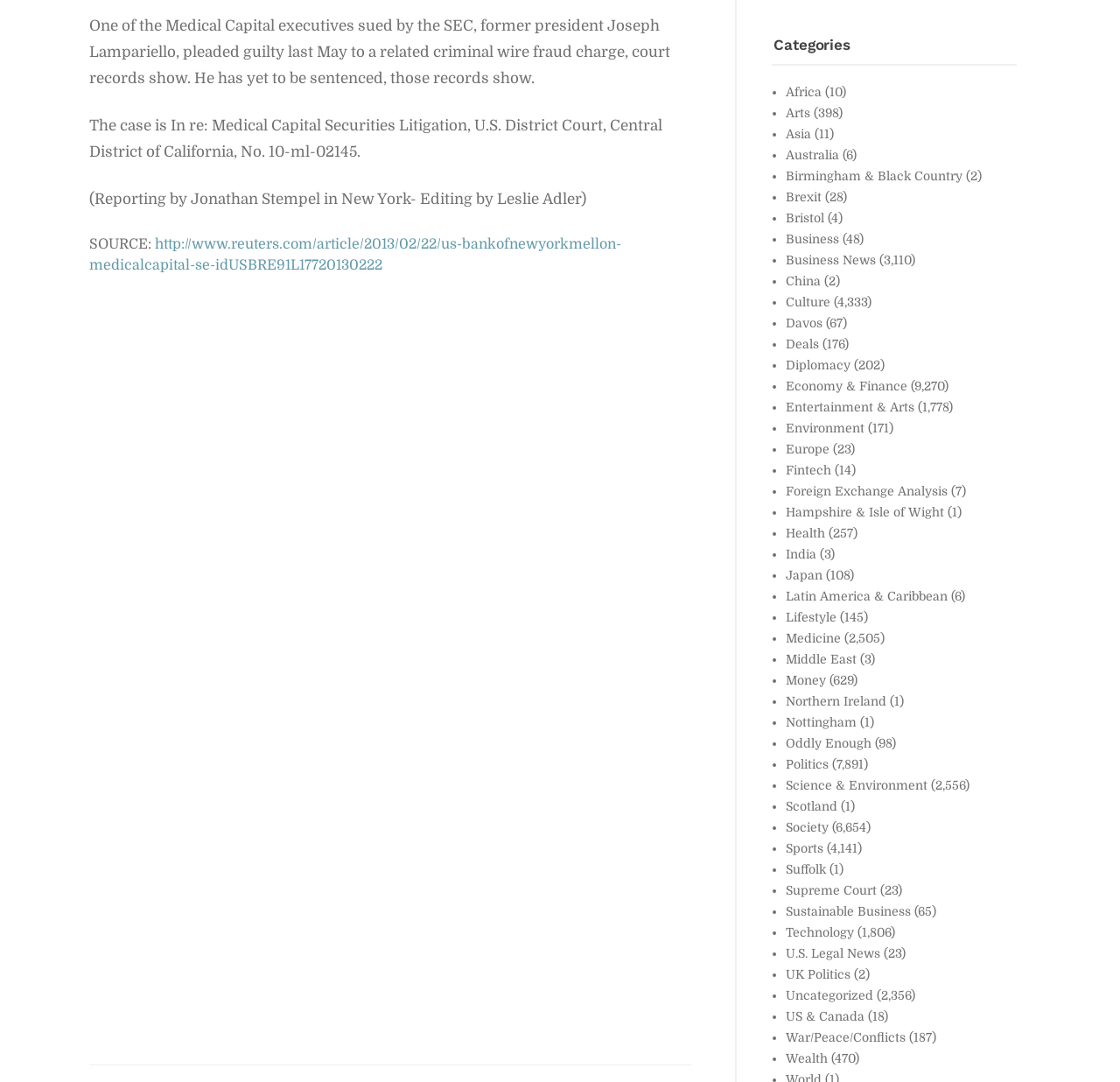What is the source of the article?
Based on the screenshot, answer the question with a single word or phrase.

Reuters